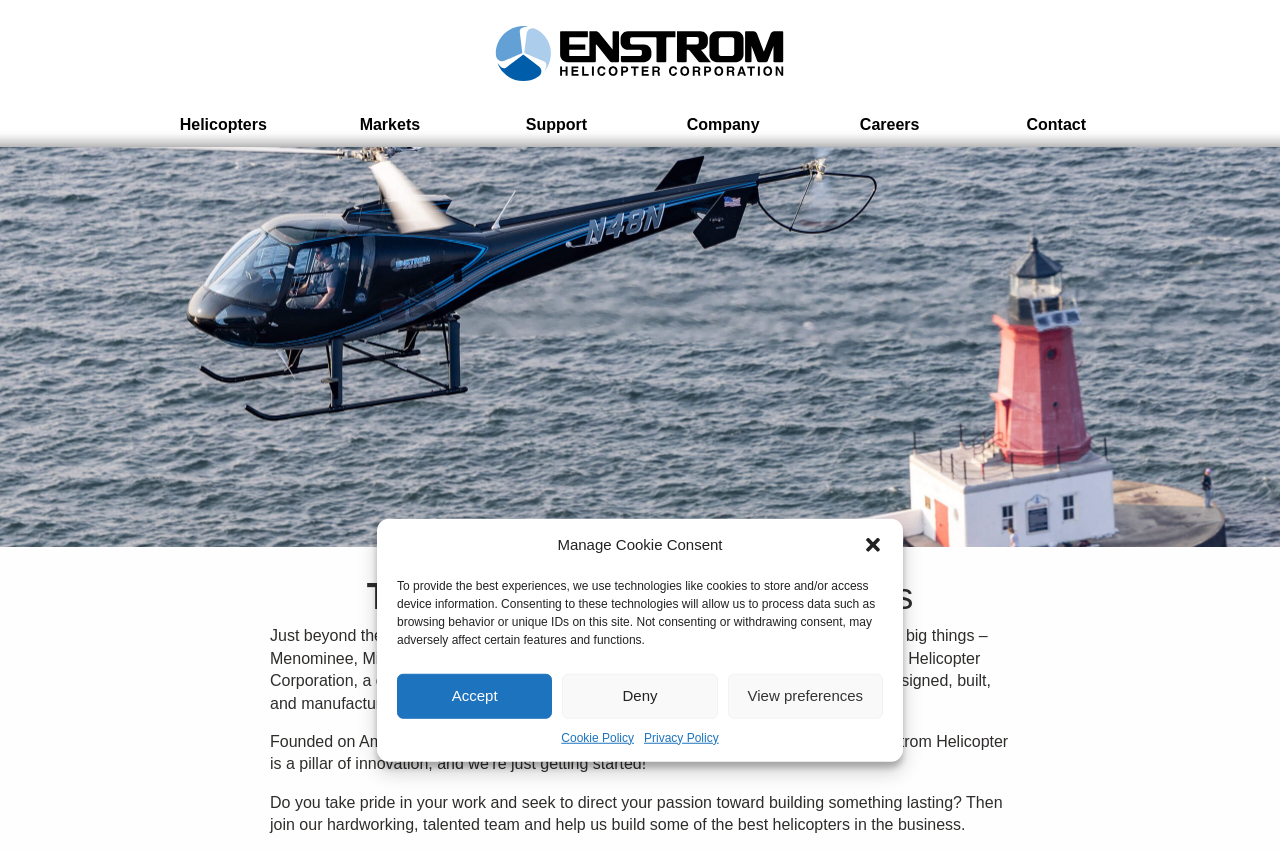Describe the webpage in detail, including text, images, and layout.

The webpage is about Enstrom Helicopter Corporation, a cutting-edge aerospace company based in Menominee, Michigan, also known as "Rotor City". At the top of the page, there is a horizontal menu bar with five menu items: Helicopters, Markets, Support, Company, and Careers, which is the currently selected item. Below the menu bar, there is a logo of Enstrom Helicopter Corporation, an image that spans about a quarter of the page width.

On the top-right corner of the page, there is a dialog box for managing cookie consent, which can be closed by clicking the "Close dialog" button. The dialog box contains a description of how the company uses technologies like cookies to store and access device information, and provides options to accept, deny, or view preferences.

The main content of the page is divided into three sections. The first section has a heading "Take Your Career to New Heights" and a brief introduction to Menominee, Michigan, and Enstrom Helicopter Corporation. The second section describes the company's history, mission, and values, highlighting its innovation and passion for aviation. The third section is a call to action, encouraging visitors to join the company's team and contribute to building high-quality helicopters.

Throughout the page, there are no other images besides the company logo. The layout is clean, with a focus on text content and a simple navigation menu.